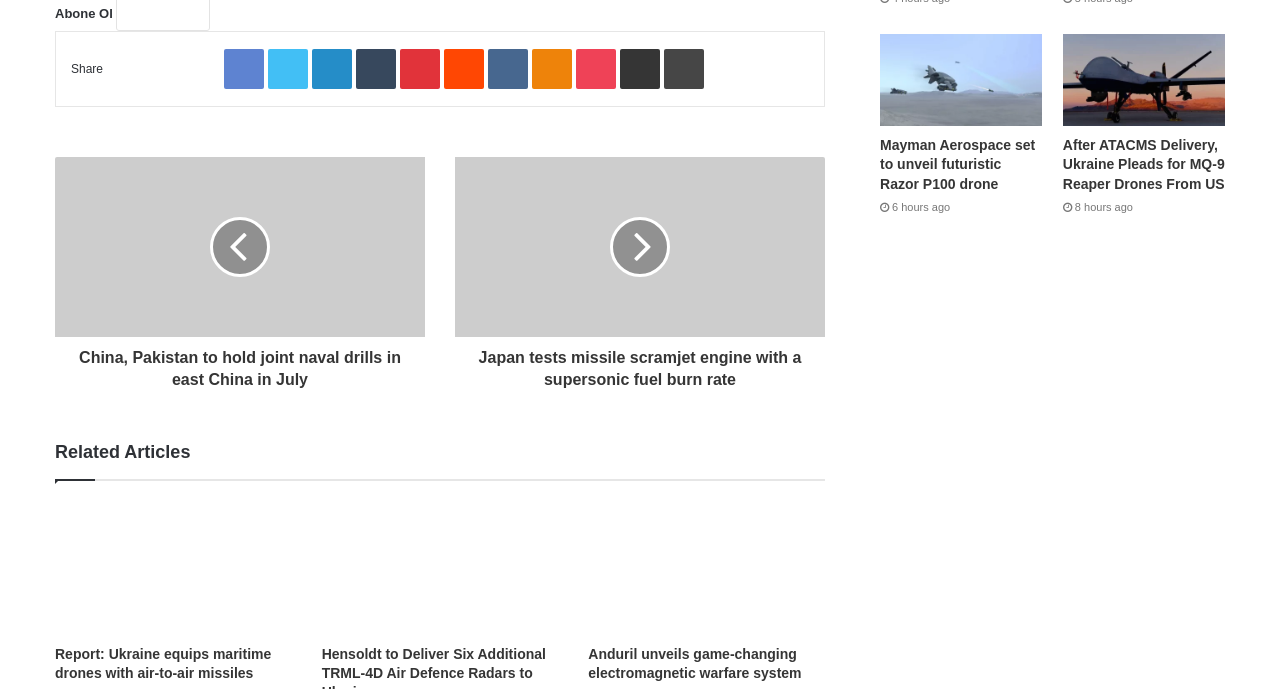Please identify the bounding box coordinates of the region to click in order to complete the task: "Navigate to the 'Skateboarding' section". The coordinates must be four float numbers between 0 and 1, specified as [left, top, right, bottom].

None